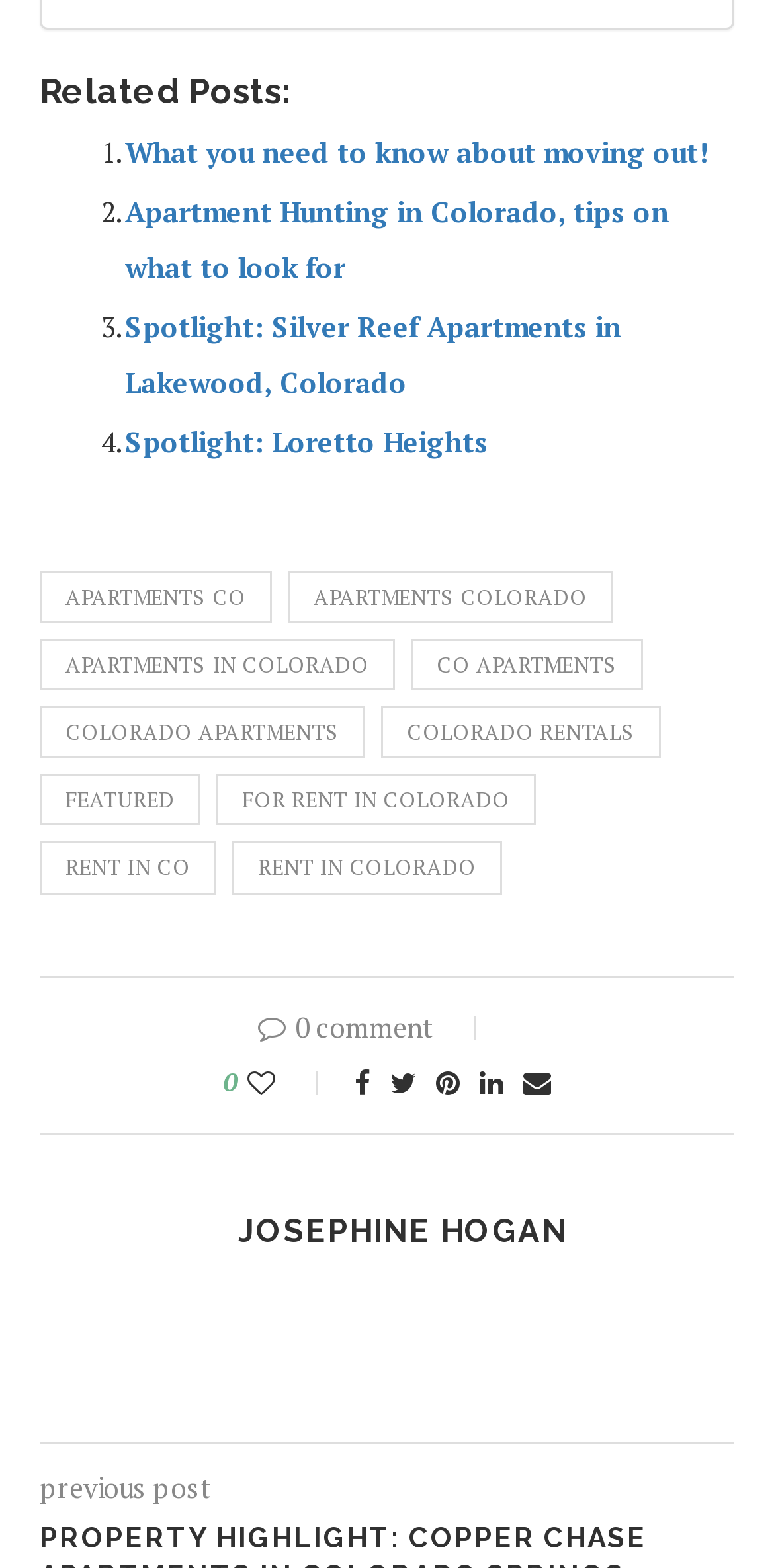What is the last link in the 'Related Posts:' section?
Give a single word or phrase as your answer by examining the image.

Spotlight: Loretto Heights